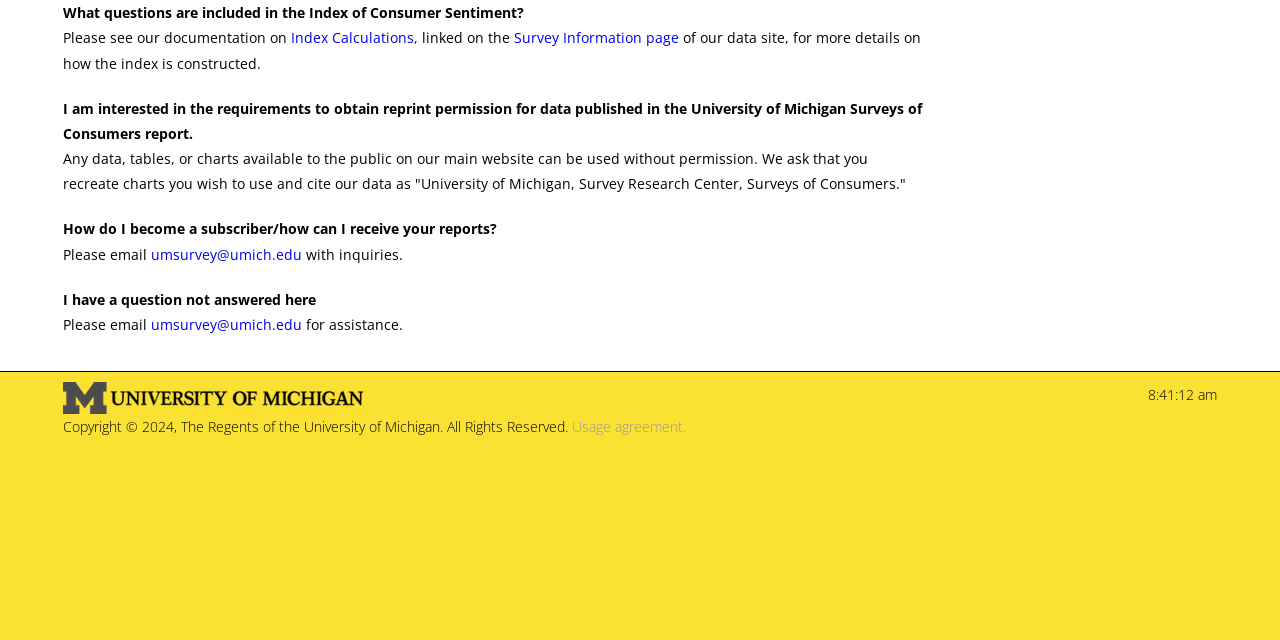Show the bounding box coordinates for the HTML element as described: "Usage agreement.".

[0.447, 0.652, 0.536, 0.682]